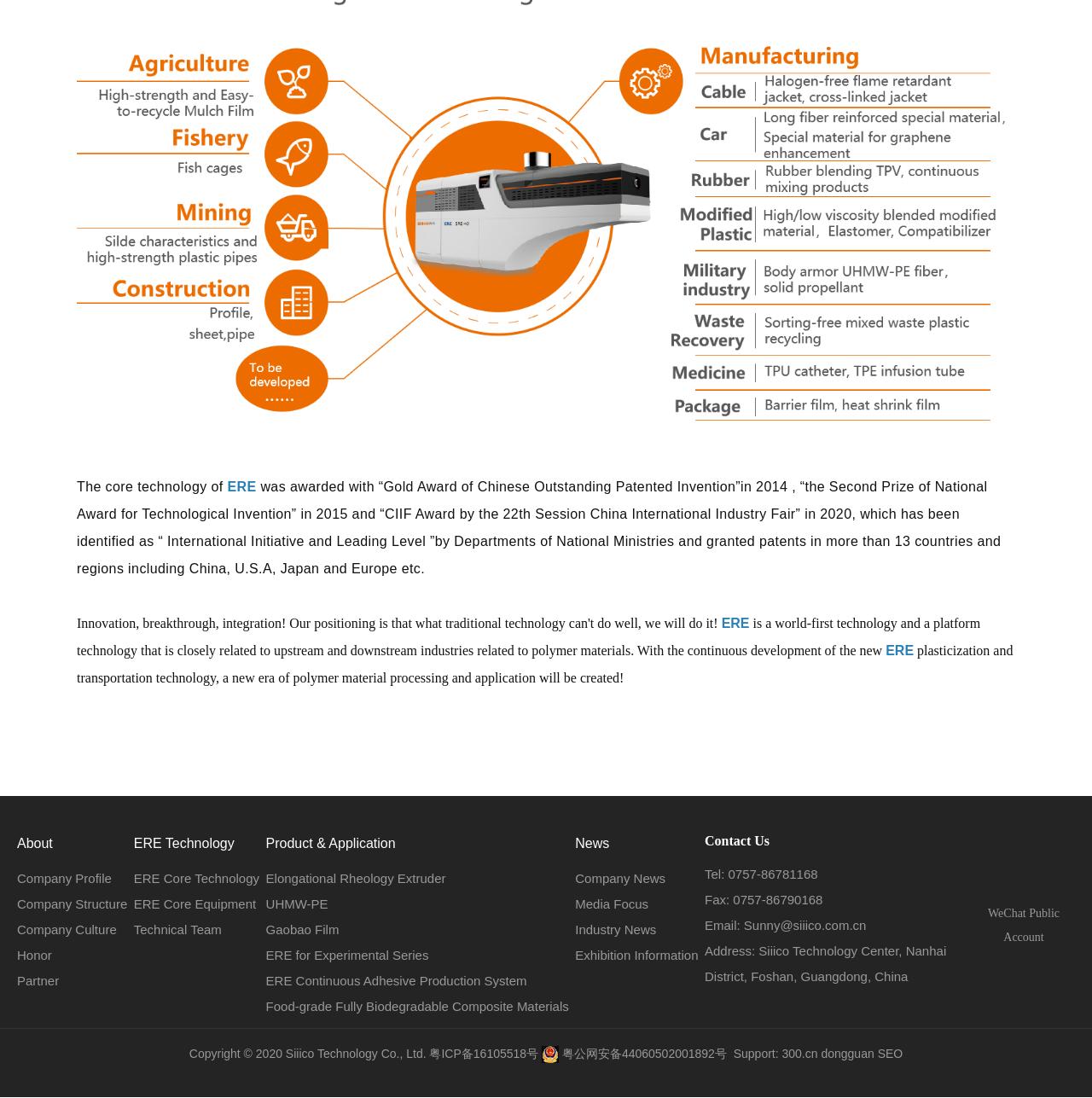What is ERE technology?
Please interpret the details in the image and answer the question thoroughly.

Based on the webpage, ERE technology is a world-first technology and a platform technology that is closely related to upstream and downstream industries related to polymer materials. It has been awarded with several prestigious awards and has been identified as 'International Initiative and Leading Level' by Departments of National Ministries.